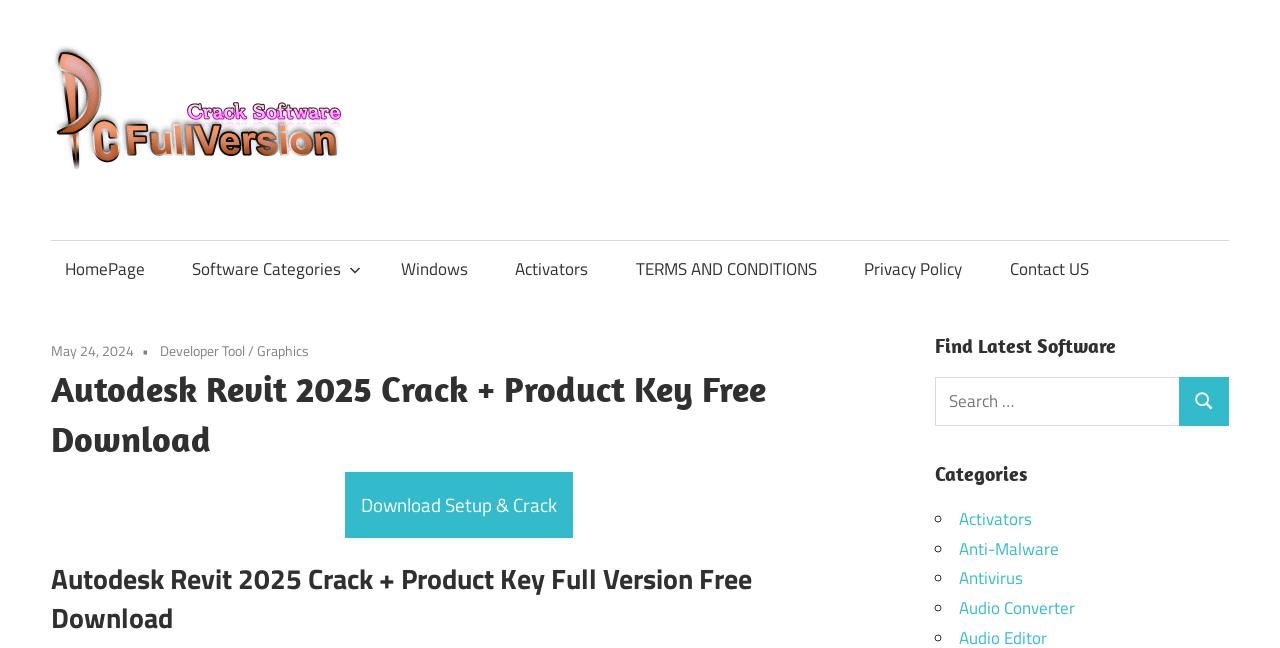Locate the bounding box coordinates of the area where you should click to accomplish the instruction: "Download Autodesk Revit 2025 Crack".

[0.269, 0.729, 0.447, 0.83]